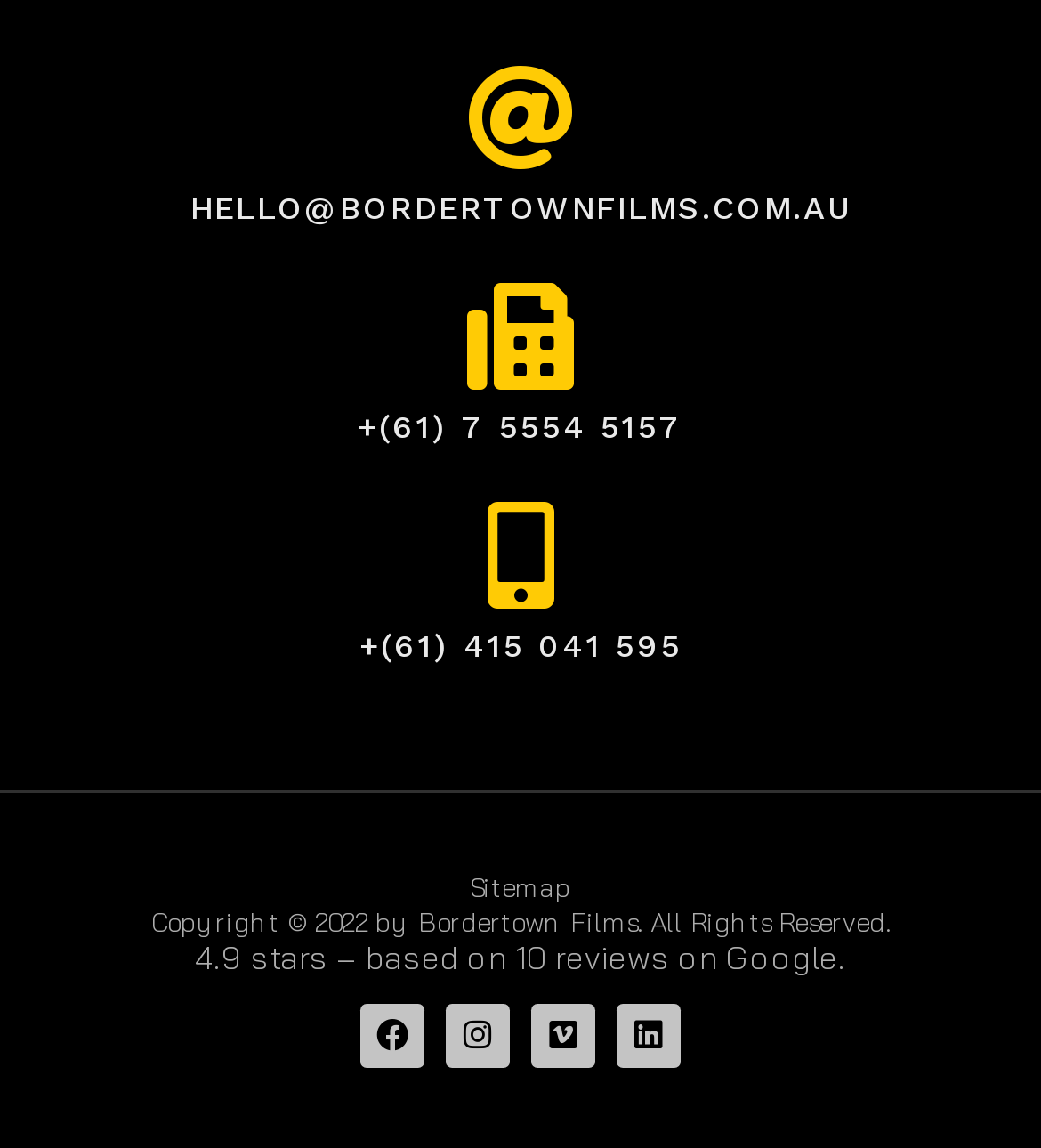Please find the bounding box coordinates of the element that needs to be clicked to perform the following instruction: "View Silhouette Studio Crack With License Key 2023 Free". The bounding box coordinates should be four float numbers between 0 and 1, represented as [left, top, right, bottom].

None